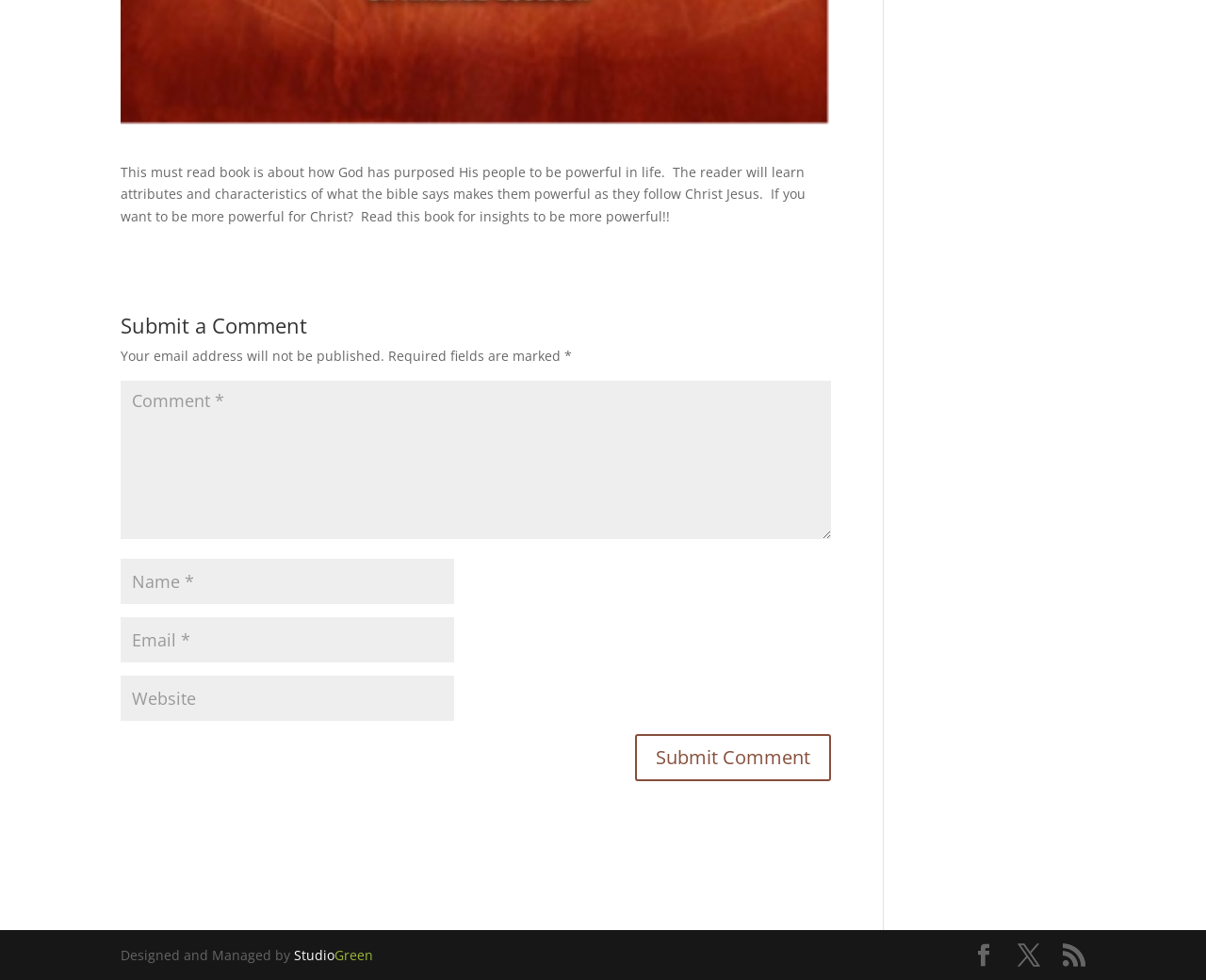How many fields are required to submit a comment?
Based on the visual information, provide a detailed and comprehensive answer.

The required fields can be identified by the asterisk symbol (*) next to the field labels. There are three fields with asterisks: Comment, Name, and Email. Therefore, three fields are required to submit a comment.